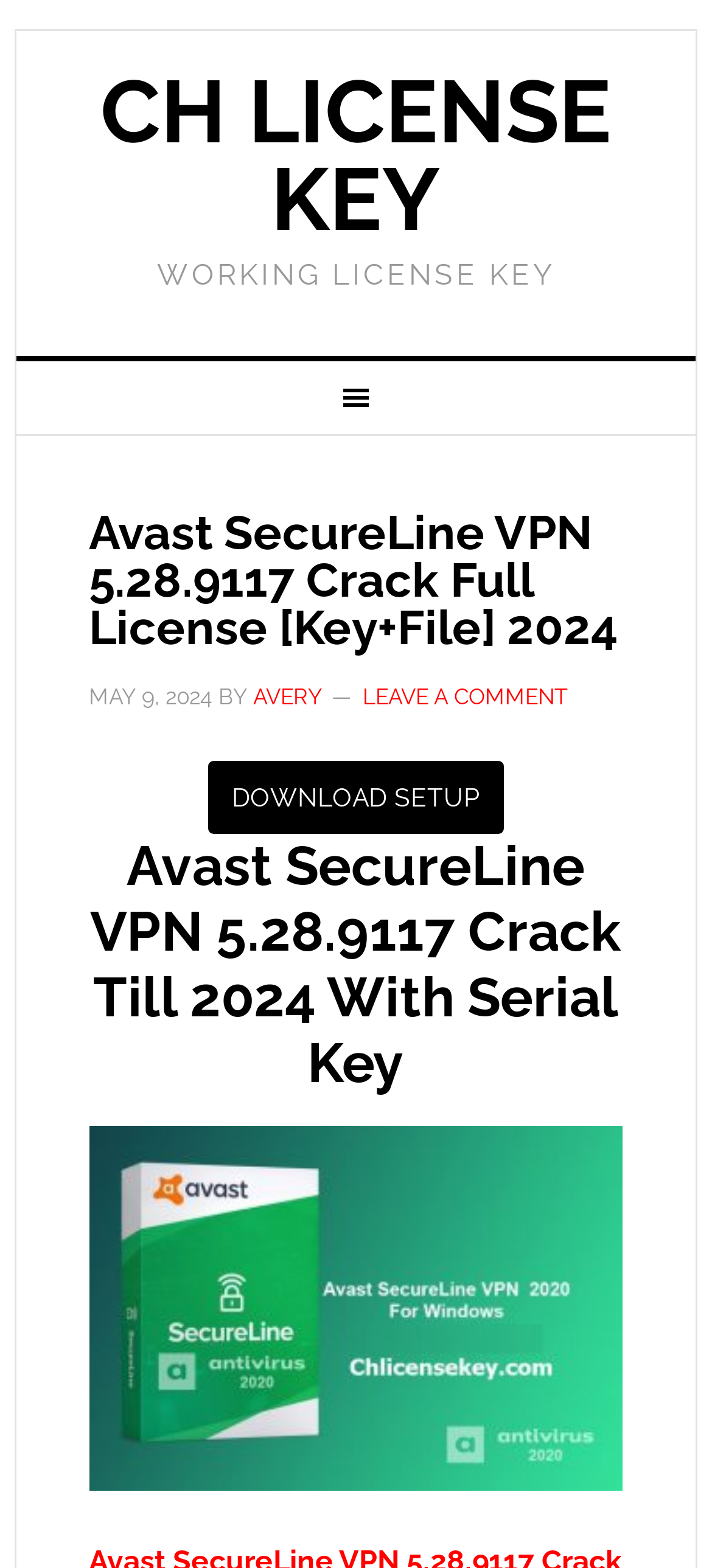Extract the bounding box coordinates for the UI element described by the text: "Ch License Key". The coordinates should be in the form of [left, top, right, bottom] with values between 0 and 1.

[0.141, 0.038, 0.859, 0.159]